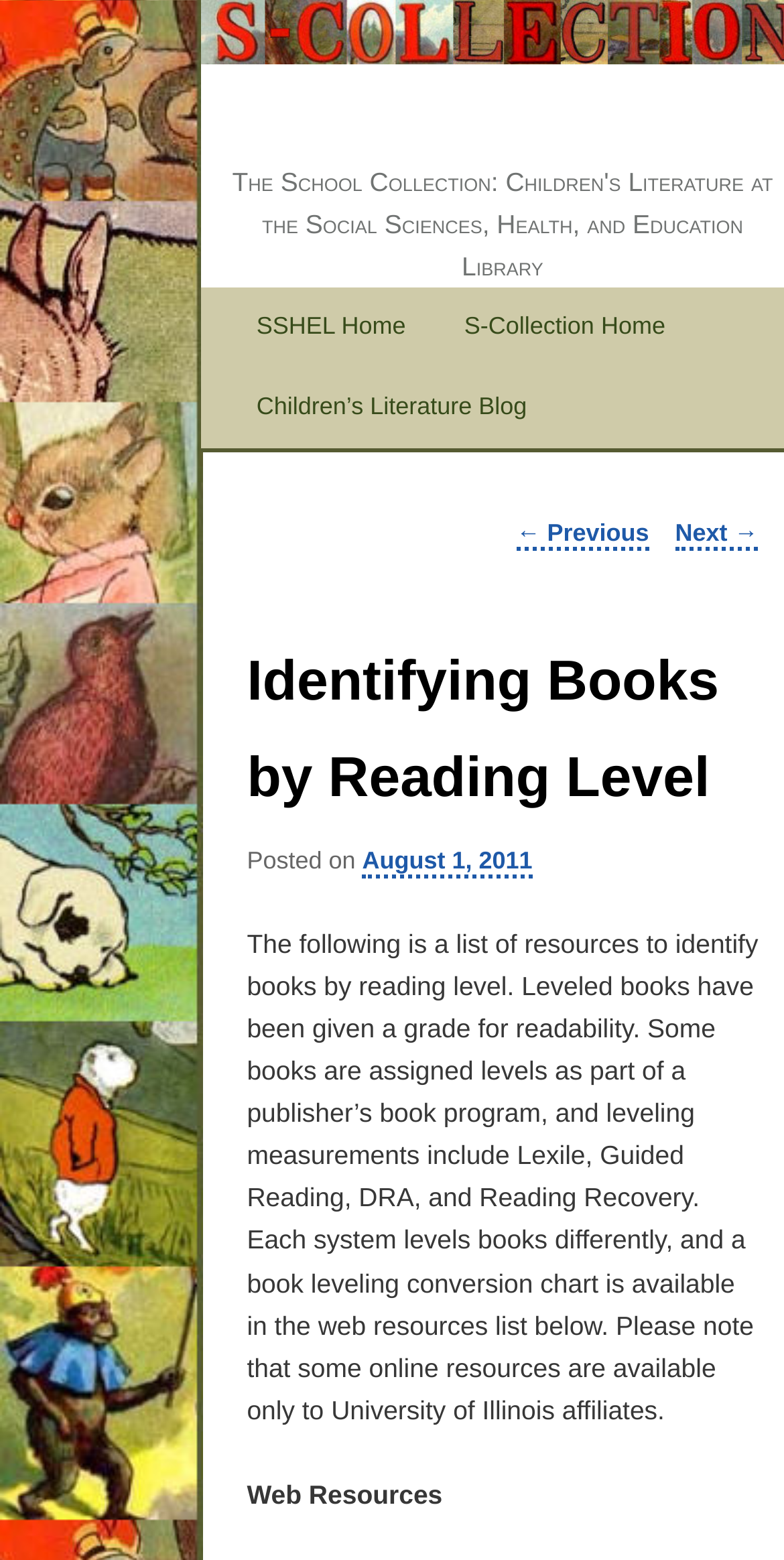Specify the bounding box coordinates (top-left x, top-left y, bottom-right x, bottom-right y) of the UI element in the screenshot that matches this description: SSHEL Home

[0.29, 0.185, 0.555, 0.236]